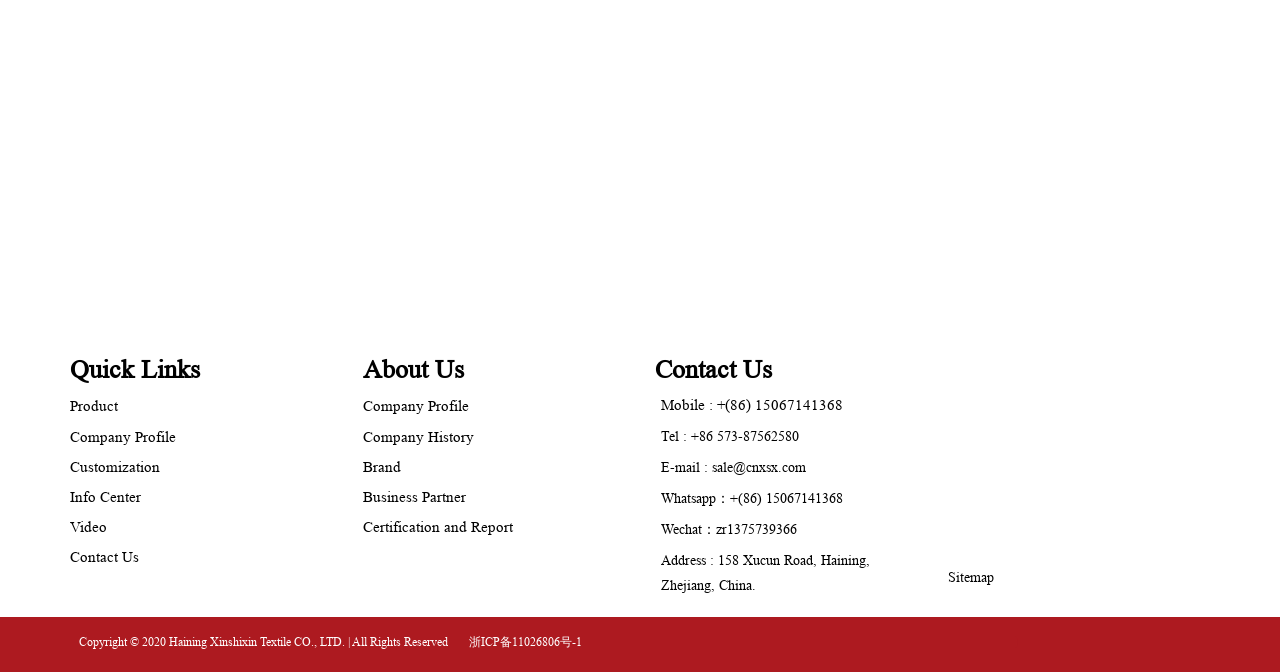Locate the bounding box coordinates of the area that needs to be clicked to fulfill the following instruction: "Click on Product". The coordinates should be in the format of four float numbers between 0 and 1, namely [left, top, right, bottom].

[0.055, 0.593, 0.092, 0.618]